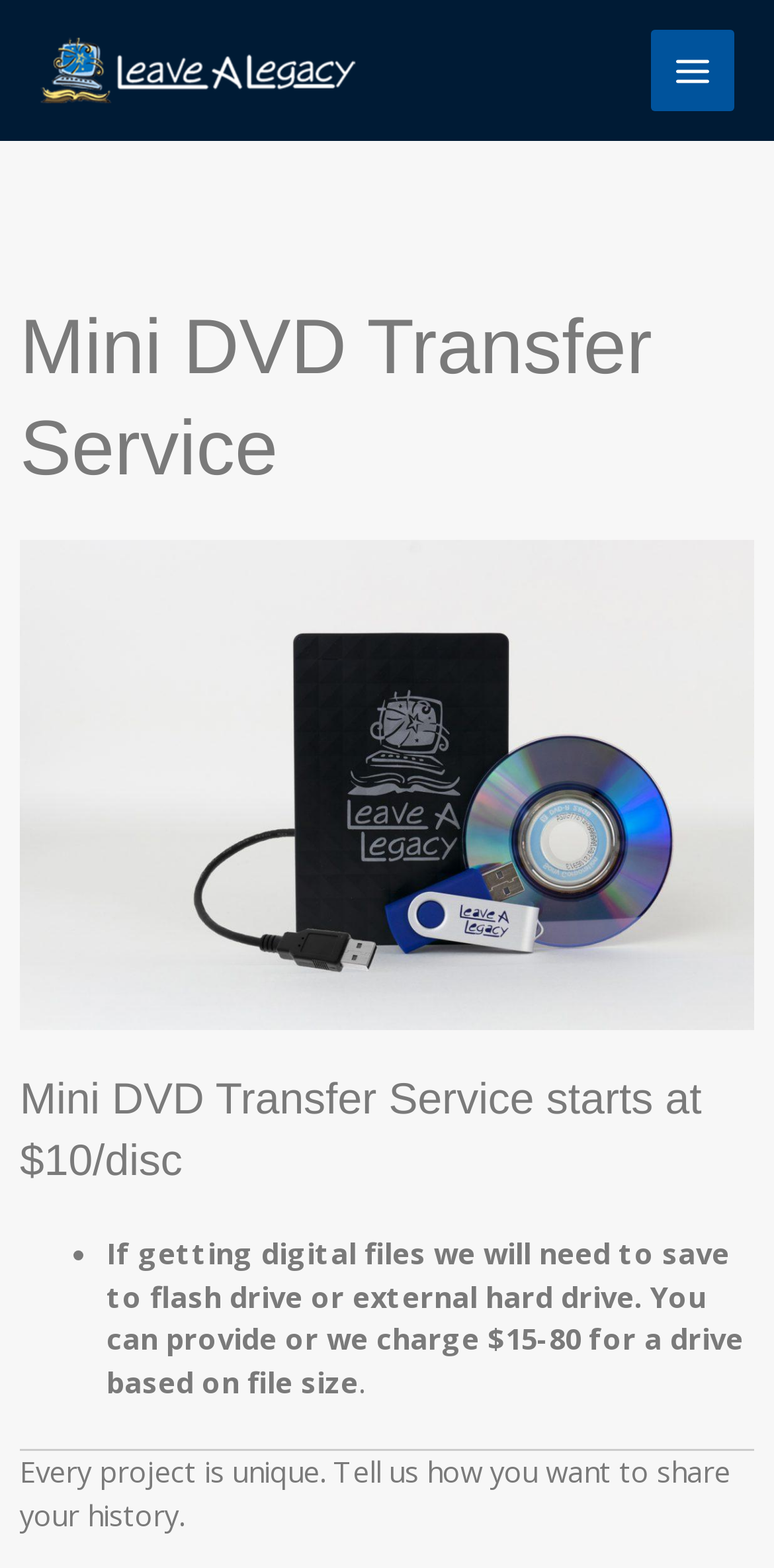Please study the image and answer the question comprehensively:
What is the purpose of the white items shown?

The answer can be inferred from the StaticText 'If getting digital files we will need to save to flash drive or external hard drive. You can provide or we charge $15-80 for a drive based on file size' which is a sub-element of the button 'MAIN MENU'.